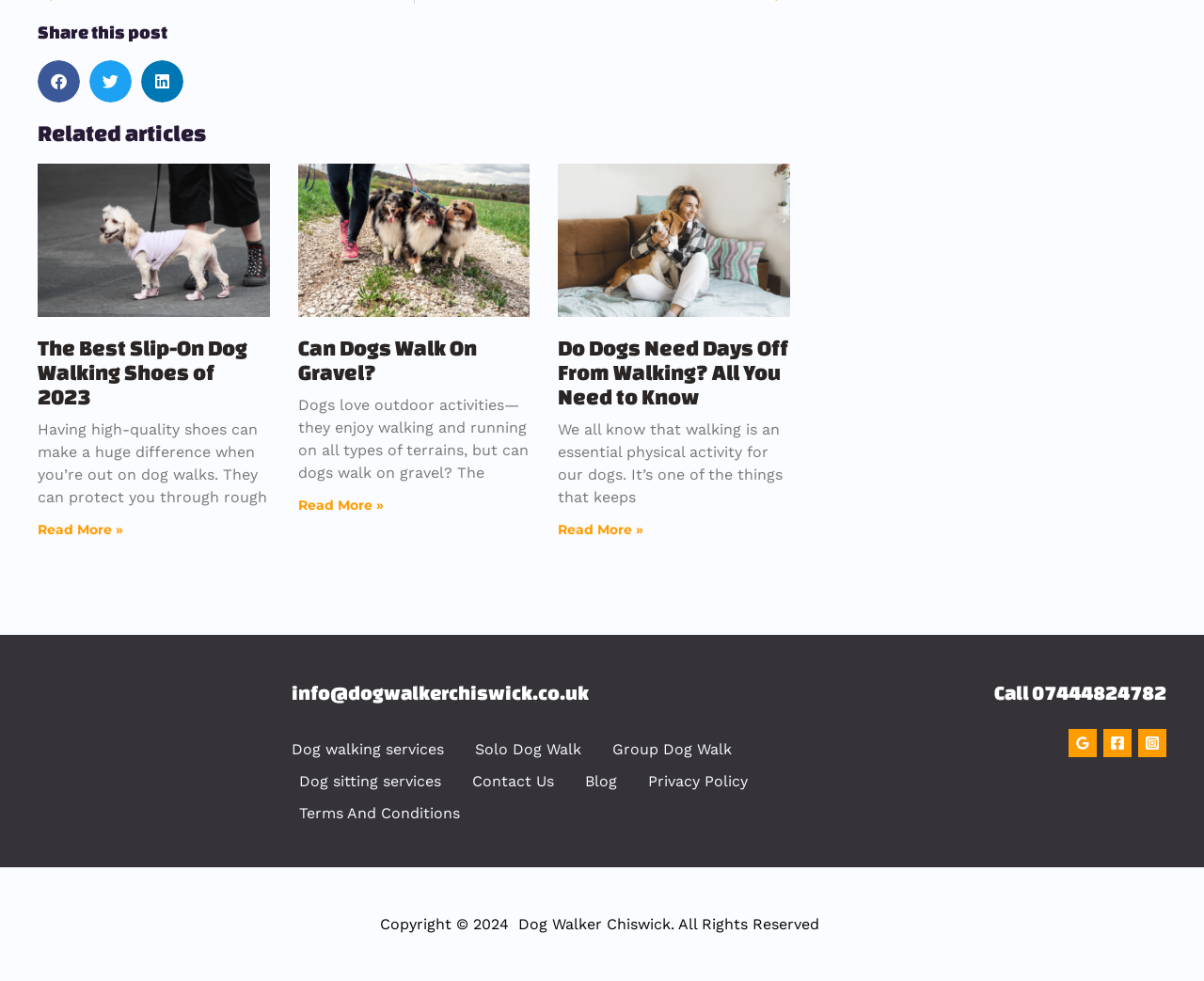How many social media links are there?
Please provide a comprehensive answer based on the details in the screenshot.

I counted the links to social media platforms at the bottom of the webpage, and there are three links: Google, Facebook, and Instagram.